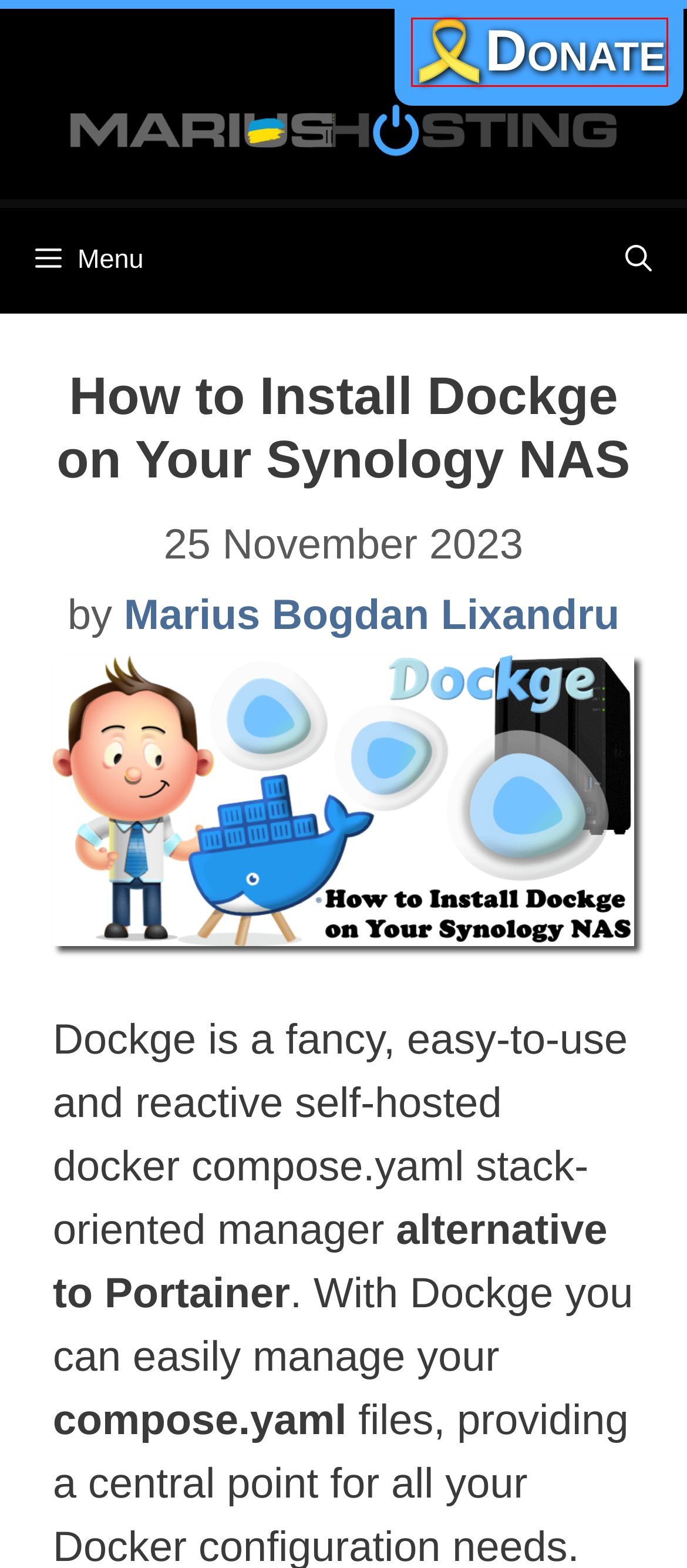Observe the screenshot of a webpage with a red bounding box around an element. Identify the webpage description that best fits the new page after the element inside the bounding box is clicked. The candidates are:
A. Synology: Common Docker Issues and Fixes – Marius Hosting
B. Synology: How to Run Docker Containers Over HTTPS – Marius Hosting
C. Marius Bogdan Lixandru – Marius Hosting
D. Synology: How to Clean Docker – Marius Hosting
E. Privacy Policy & Disclaimer – Marius Hosting
F. Support My Work – Marius Hosting
G. Can I Run Docker on My Synology NAS? – Marius Hosting
H. Synology: Convert Docker Run Into Docker Compose – Marius Hosting

F